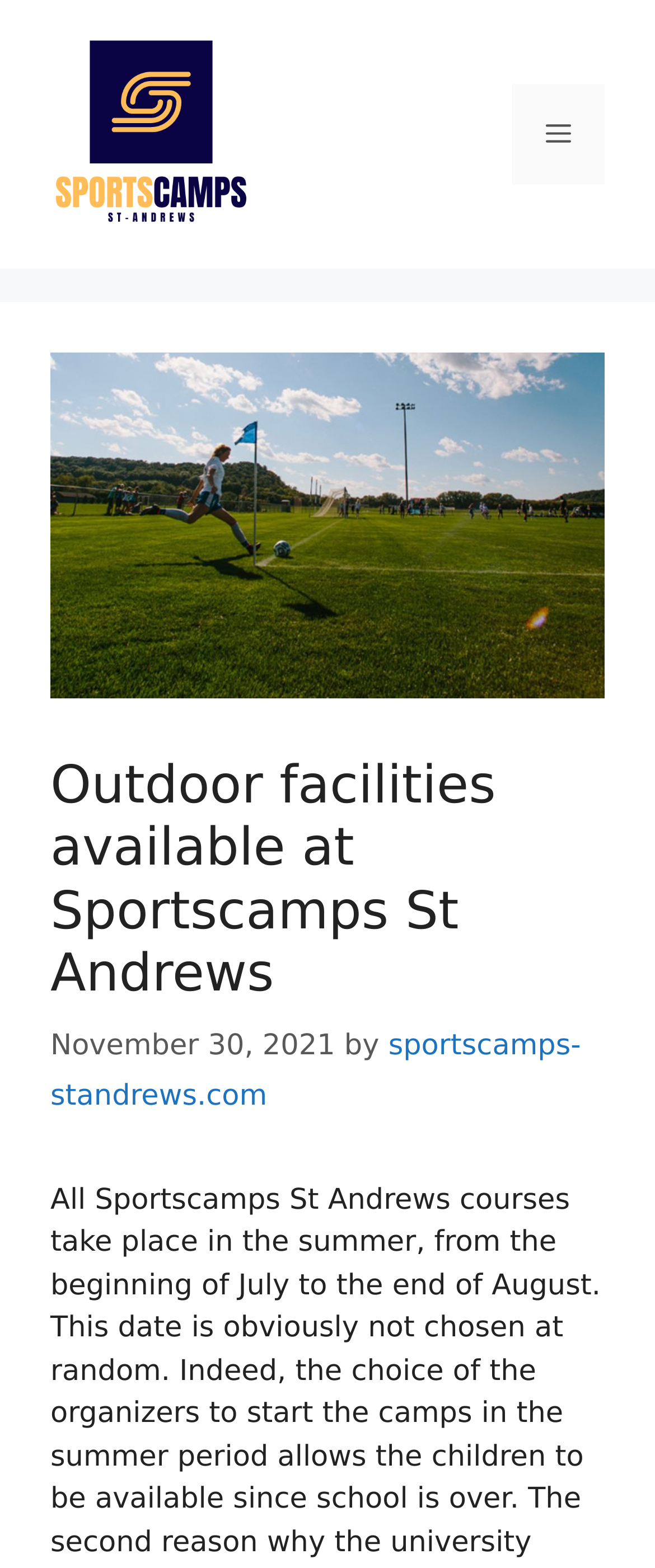What is the date mentioned on the webpage?
Give a detailed response to the question by analyzing the screenshot.

The date mentioned on the webpage can be found in the time element, which is located below the heading 'Outdoor facilities available at Sportscamps St Andrews'. The date is written as 'November 30, 2021'.